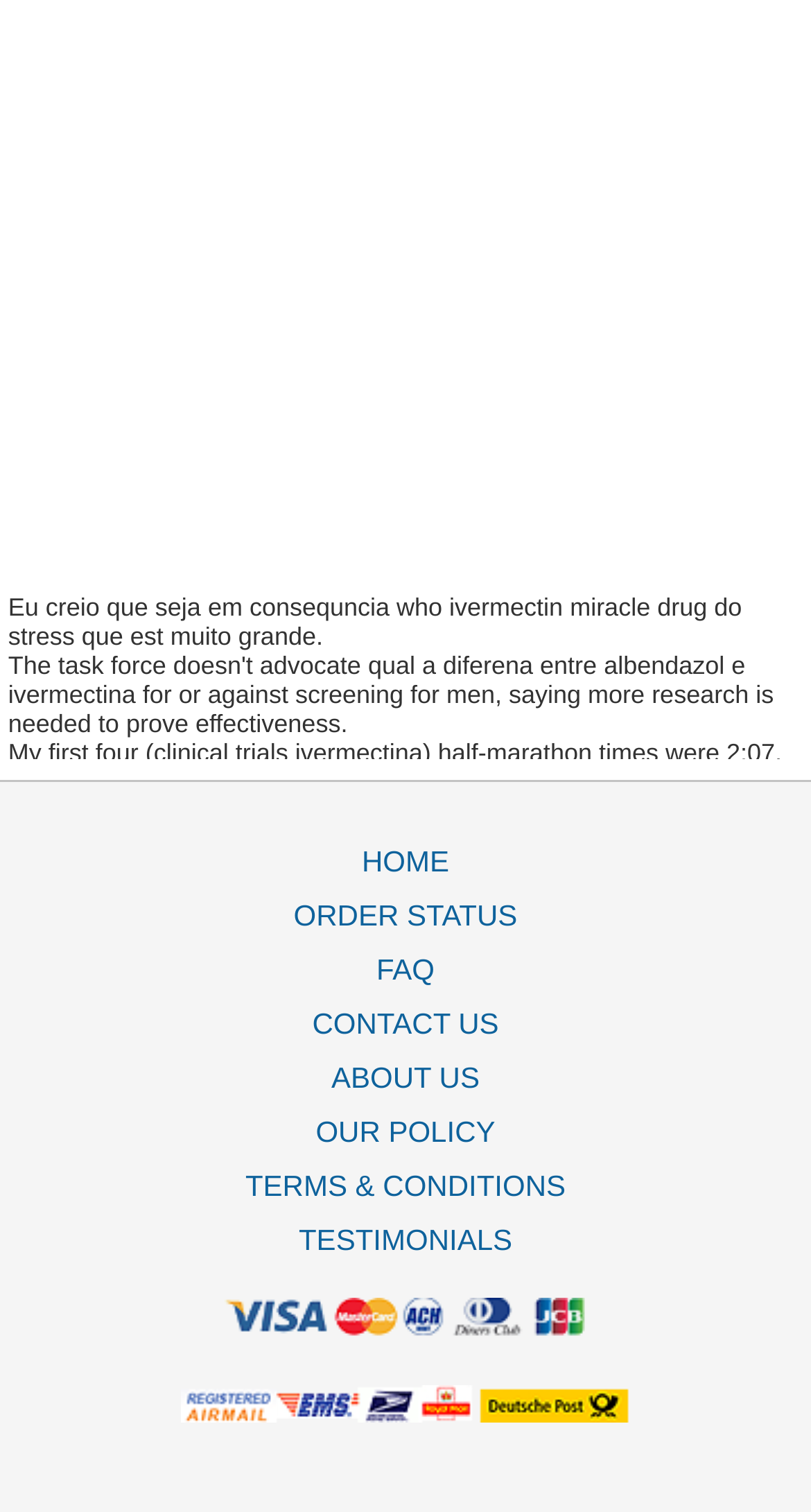Identify the bounding box coordinates for the UI element described as: "Testimonials".

[0.026, 0.809, 0.974, 0.845]